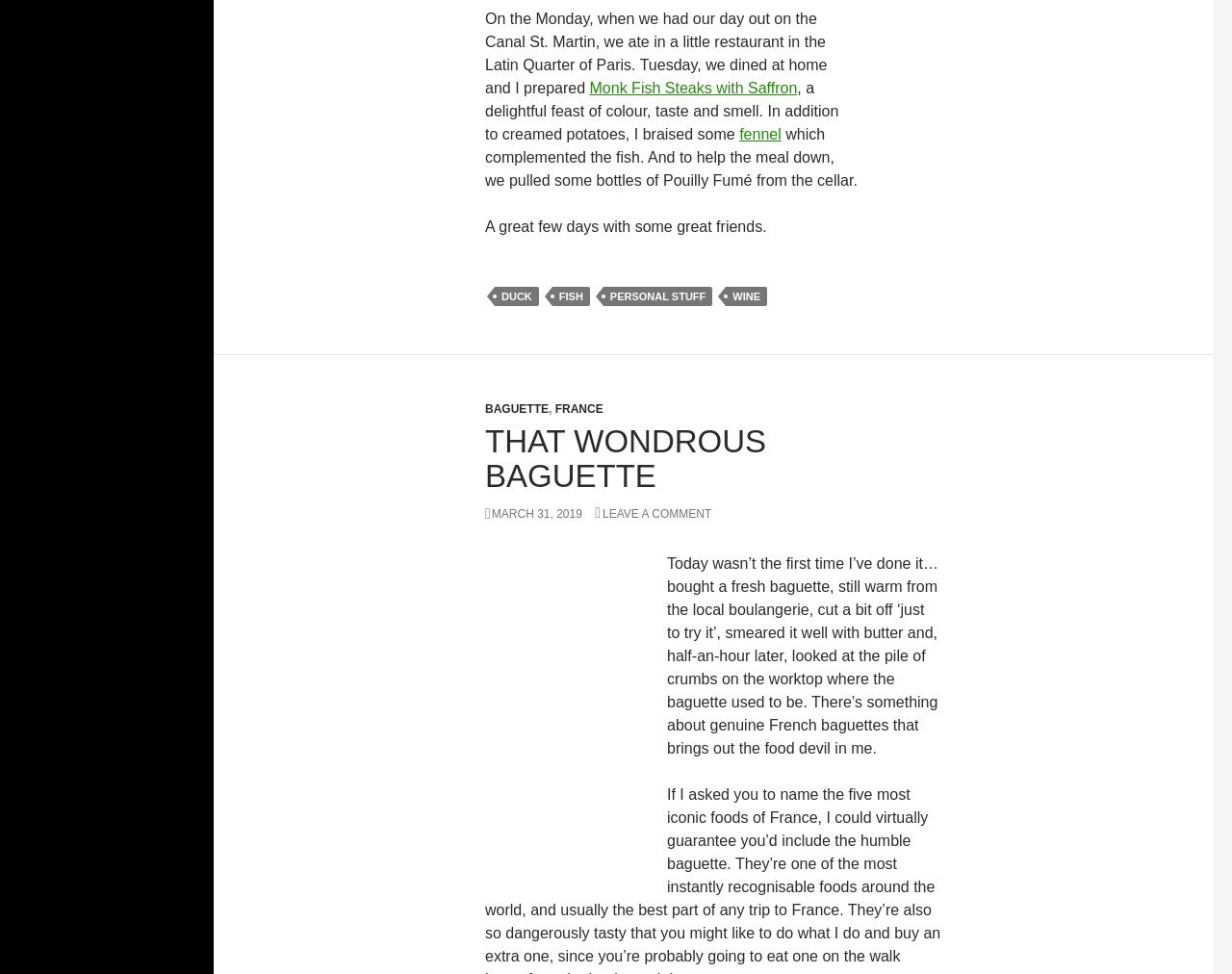Locate the bounding box coordinates of the clickable part needed for the task: "Leave a comment on the post".

[0.483, 0.521, 0.578, 0.535]